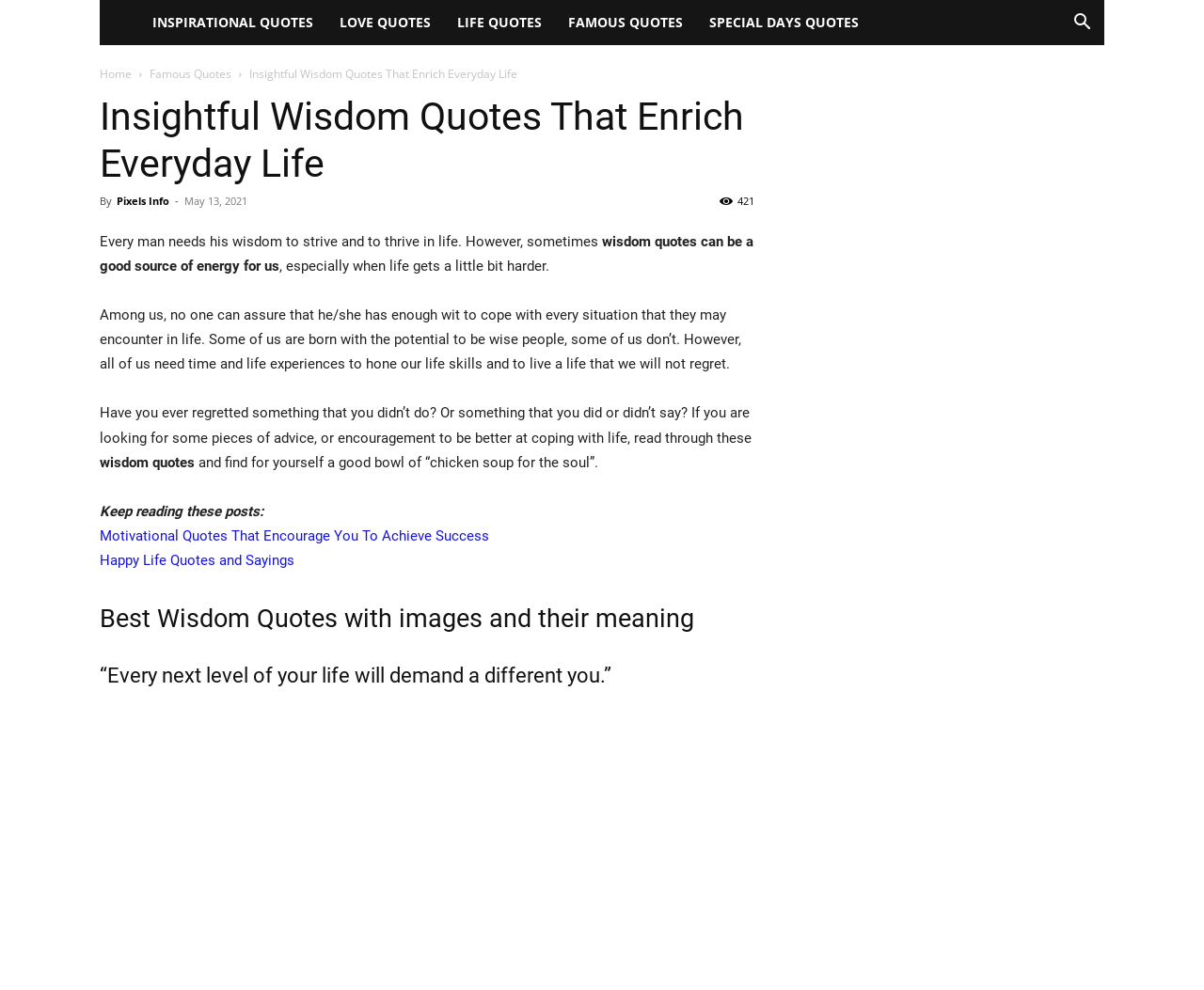Offer a comprehensive description of the webpage’s content and structure.

The webpage is about insightful wisdom quotes that enrich everyday life. At the top left corner, there is a logo link, followed by a navigation menu with links to inspirational quotes, love quotes, life quotes, famous quotes, and special days quotes. On the top right corner, there is a search button.

Below the navigation menu, there is a header section with a title "Insightful Wisdom Quotes That Enrich Everyday Life" and a subtitle "By Pixels Info" with a date "May 13, 2021". The header section also displays the number of views, "421".

The main content of the webpage is divided into several sections. The first section introduces the importance of wisdom quotes in life, explaining that every man needs wisdom to strive and thrive in life, and that wisdom quotes can be a good source of energy when life gets harder. The text also mentions that no one can assure they have enough wit to cope with every situation, but everyone needs time and life experiences to hone their life skills.

The next section provides a brief introduction to the wisdom quotes, encouraging readers to read through them to find pieces of advice or encouragement to be better at coping with life. The section ends with a call-to-action, "Keep reading these posts:", followed by links to related articles, such as motivational quotes and happy life quotes.

The main content of the webpage is followed by a section titled "Best Wisdom Quotes with images and their meaning", which appears to be the main focus of the webpage. The section starts with a quote "“Every next level of your life will demand a different you.”" and likely continues with more wisdom quotes and their meanings.

On the right side of the webpage, there is a complementary section that takes up about a third of the page's width, but its content is not clearly defined.